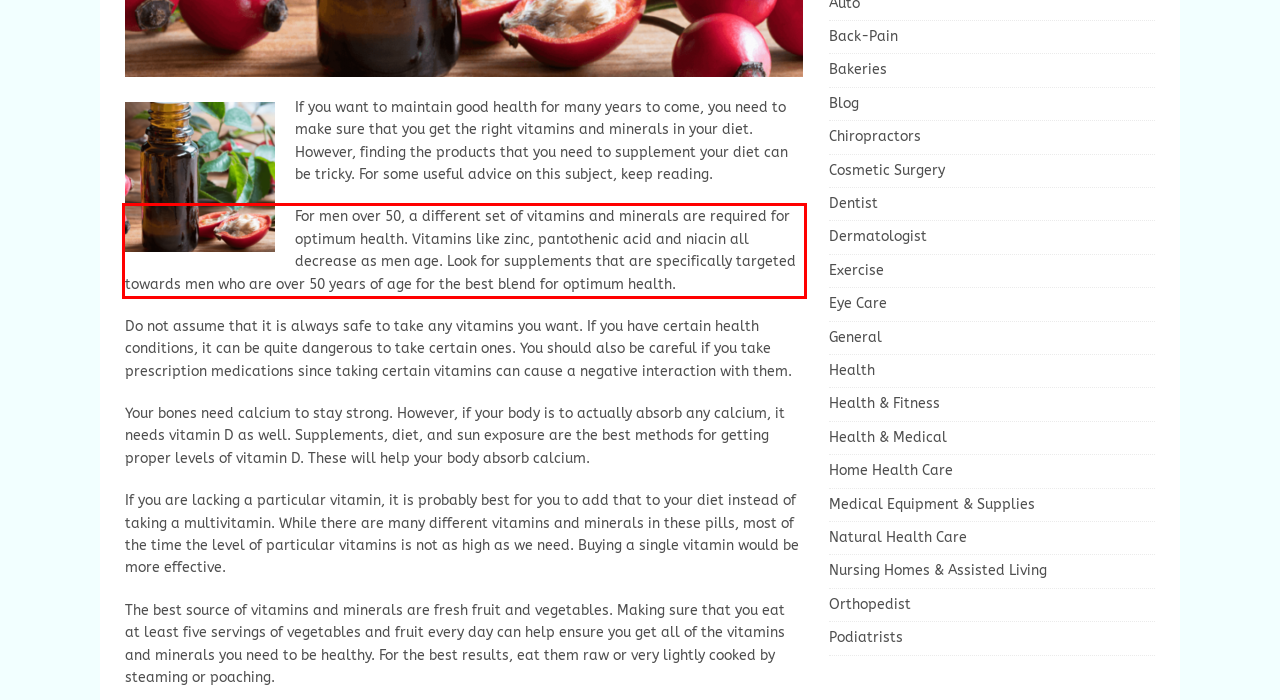Given a webpage screenshot with a red bounding box, perform OCR to read and deliver the text enclosed by the red bounding box.

For men over 50, a different set of vitamins and minerals are required for optimum health. Vitamins like zinc, pantothenic acid and niacin all decrease as men age. Look for supplements that are specifically targeted towards men who are over 50 years of age for the best blend for optimum health.